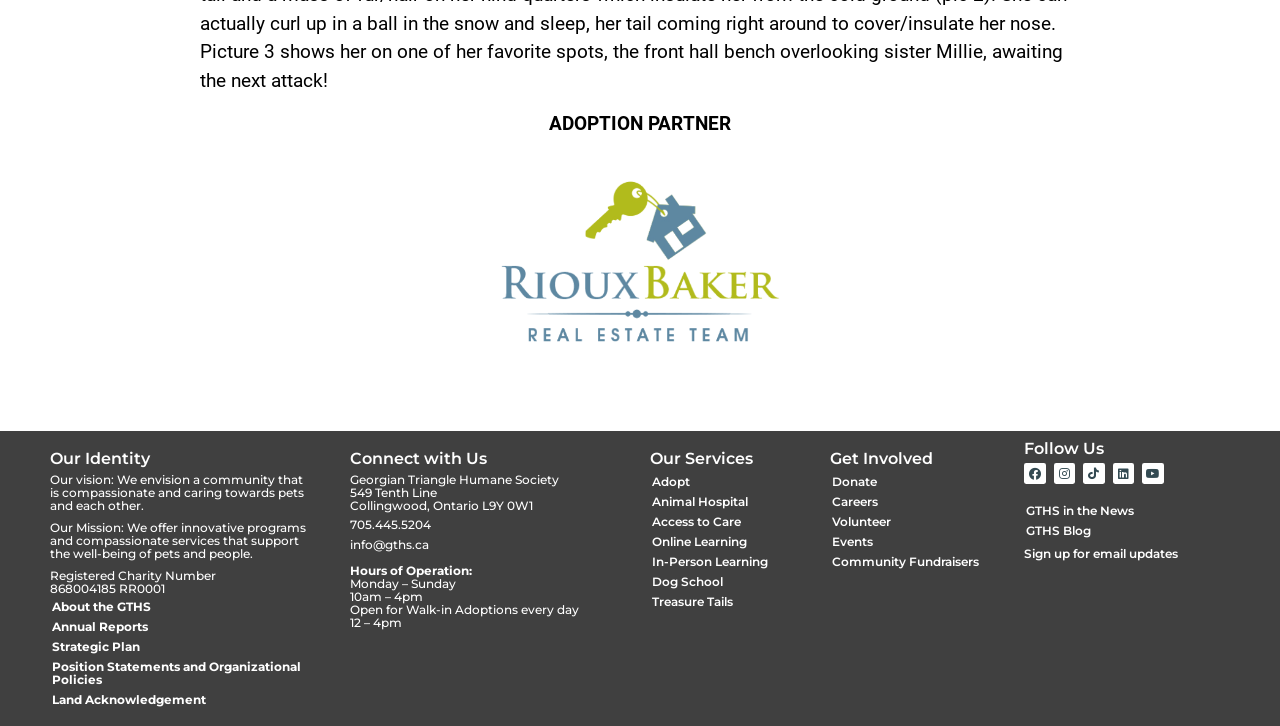Determine the coordinates of the bounding box for the clickable area needed to execute this instruction: "Learn about the organization's identity".

[0.039, 0.621, 0.258, 0.643]